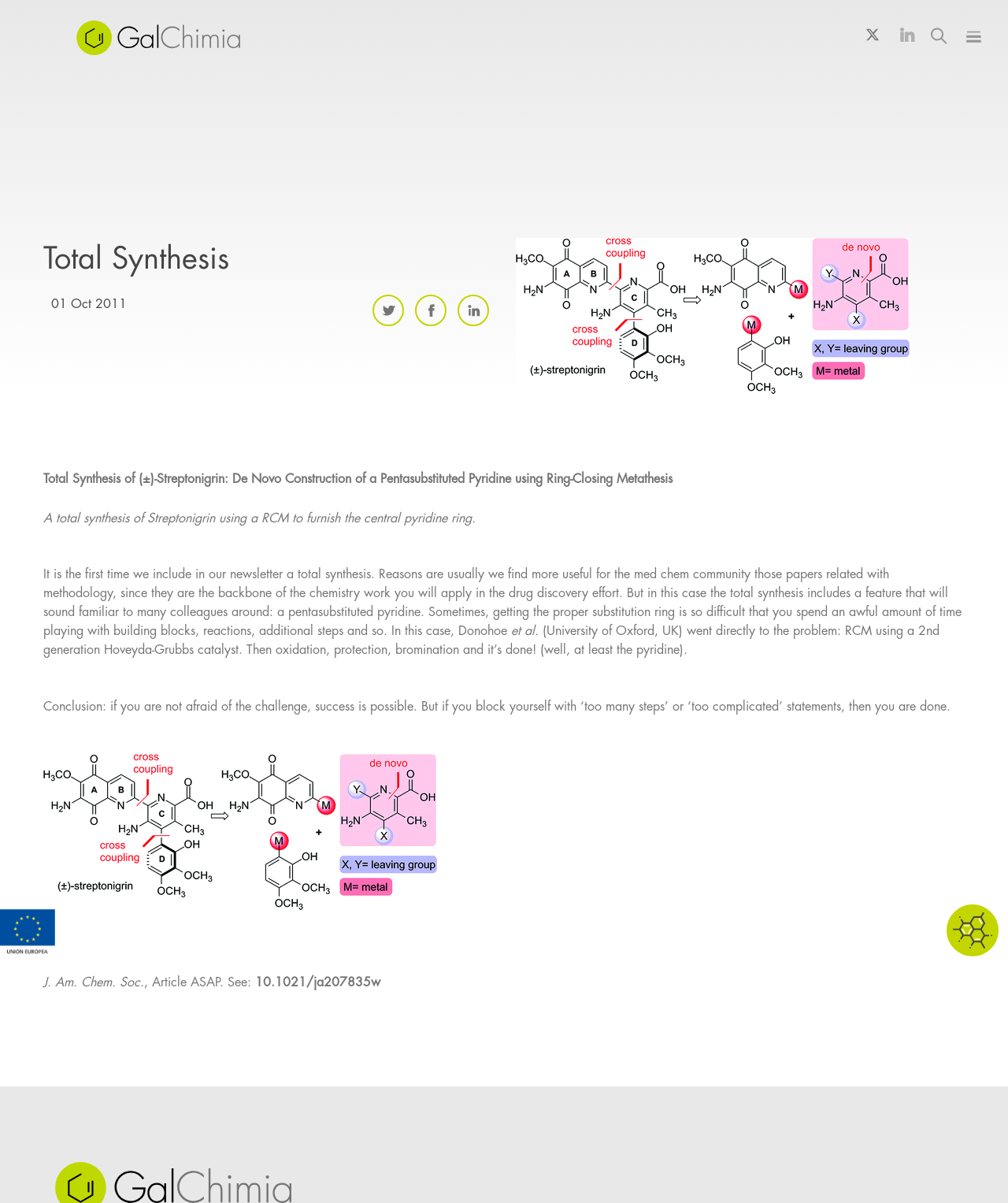Determine the bounding box coordinates for the HTML element described here: "I need help".

None